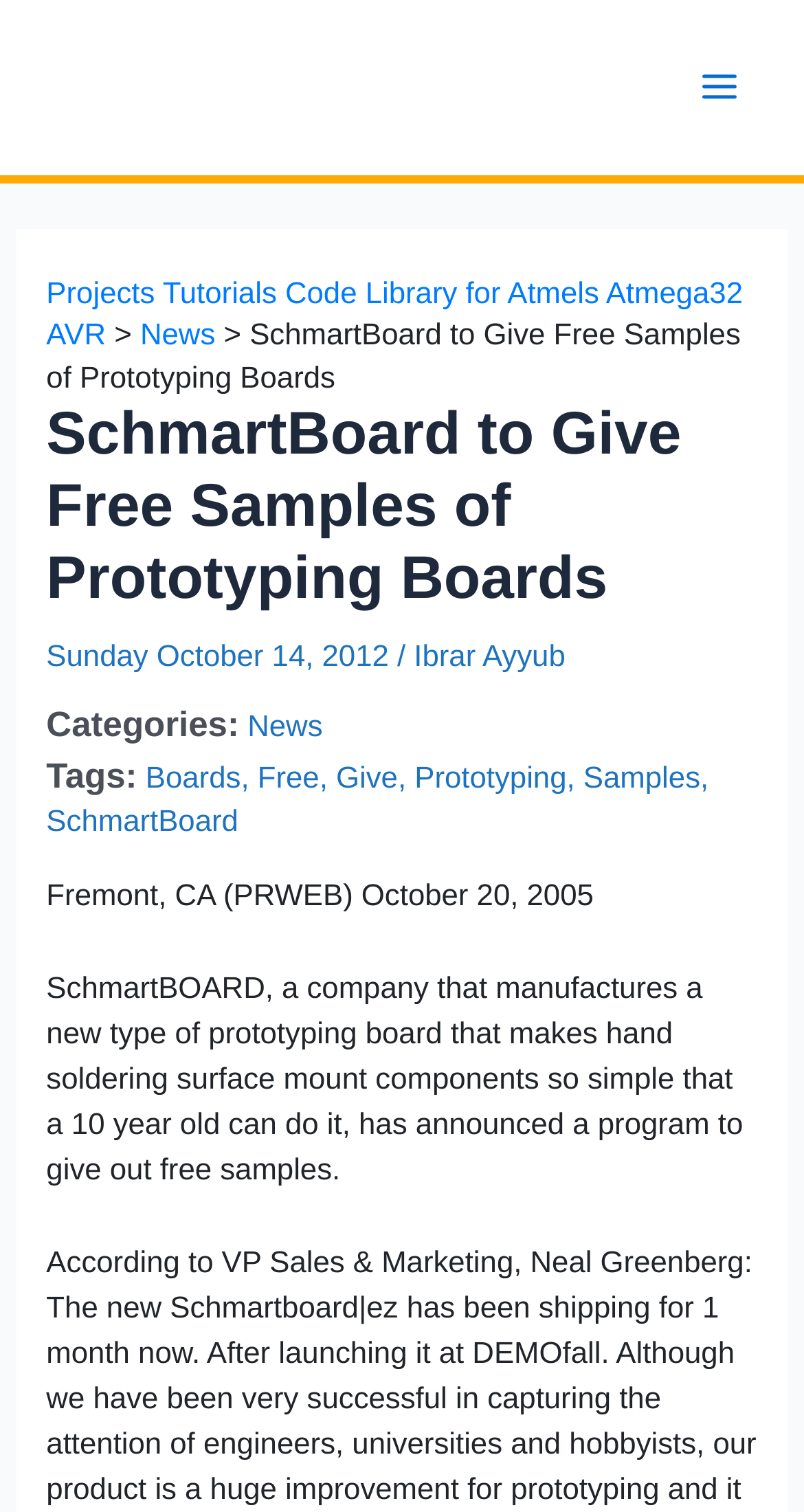Who is the author of the news article?
Answer with a single word or phrase, using the screenshot for reference.

Ibrar Ayyub